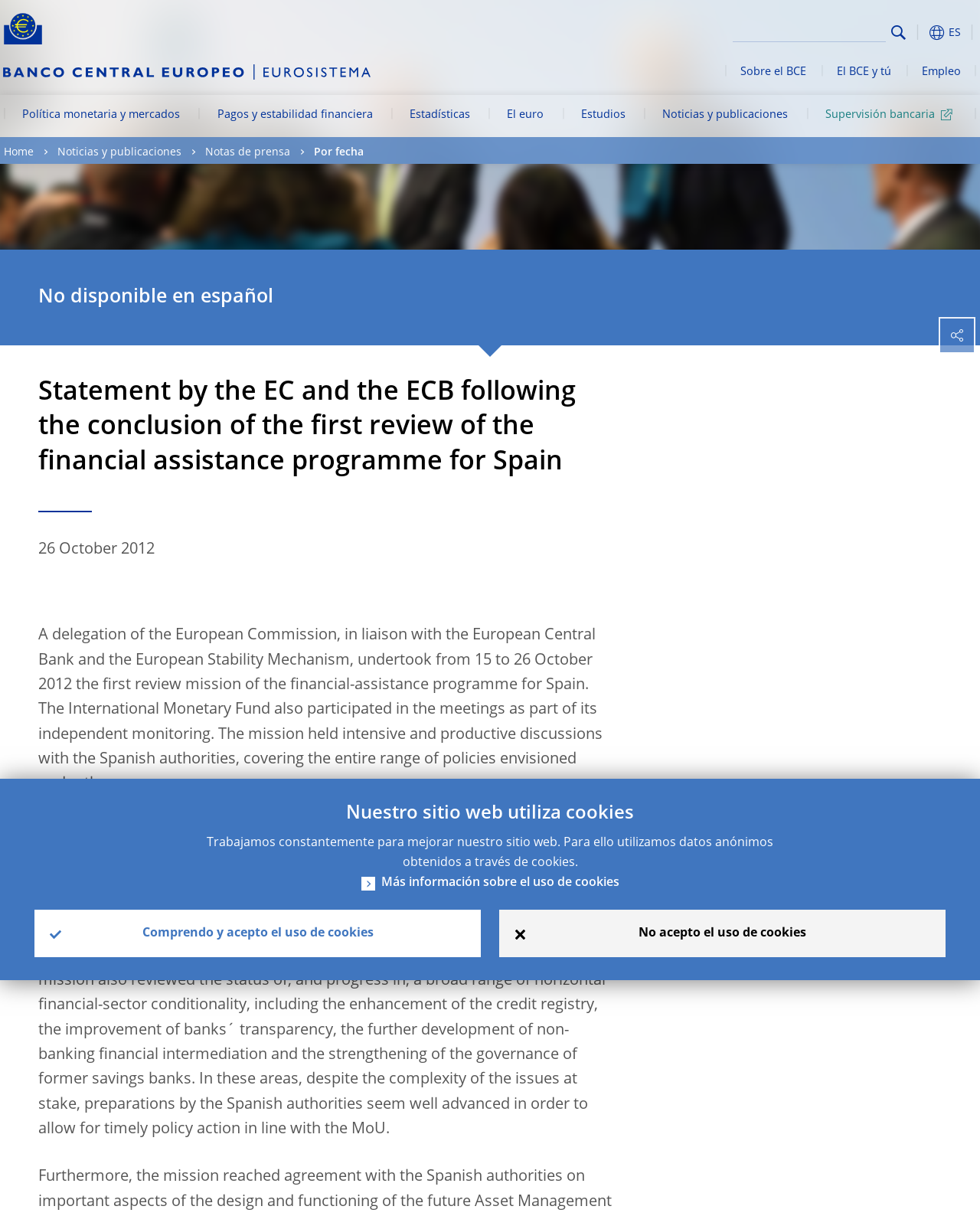Can you provide the bounding box coordinates for the element that should be clicked to implement the instruction: "Click the European Central Bank logo"?

[0.0, 0.053, 0.382, 0.066]